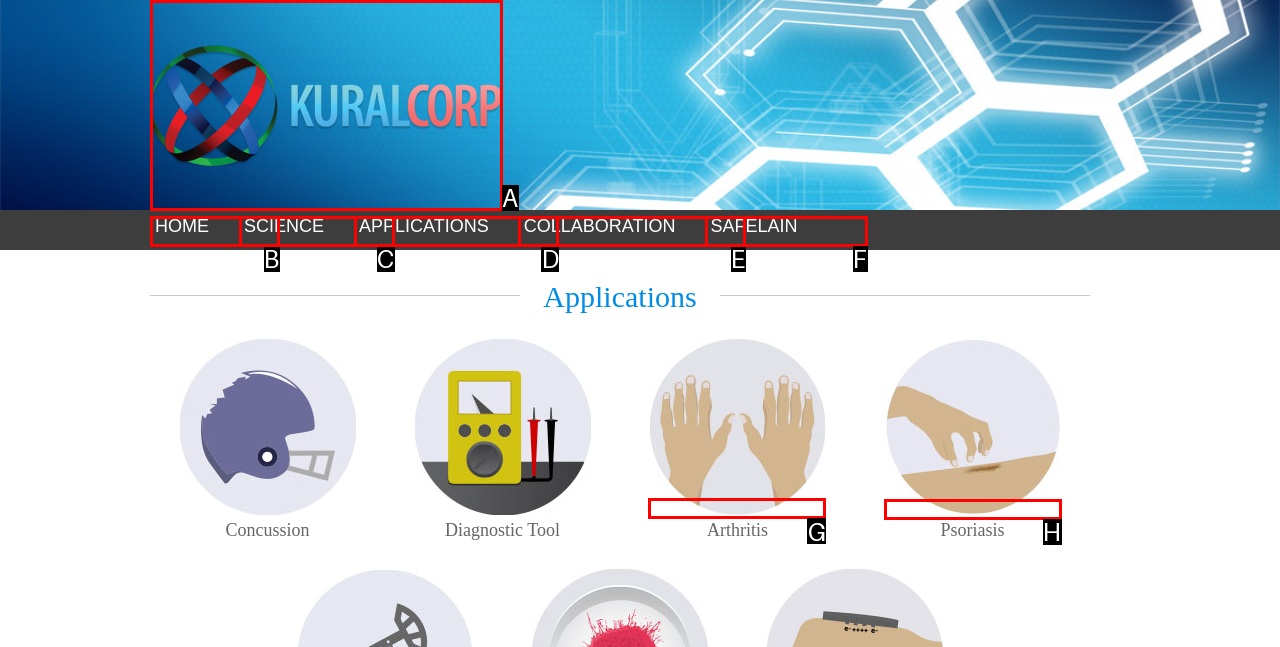Select the letter of the option that should be clicked to achieve the specified task: view arthritis application. Respond with just the letter.

G